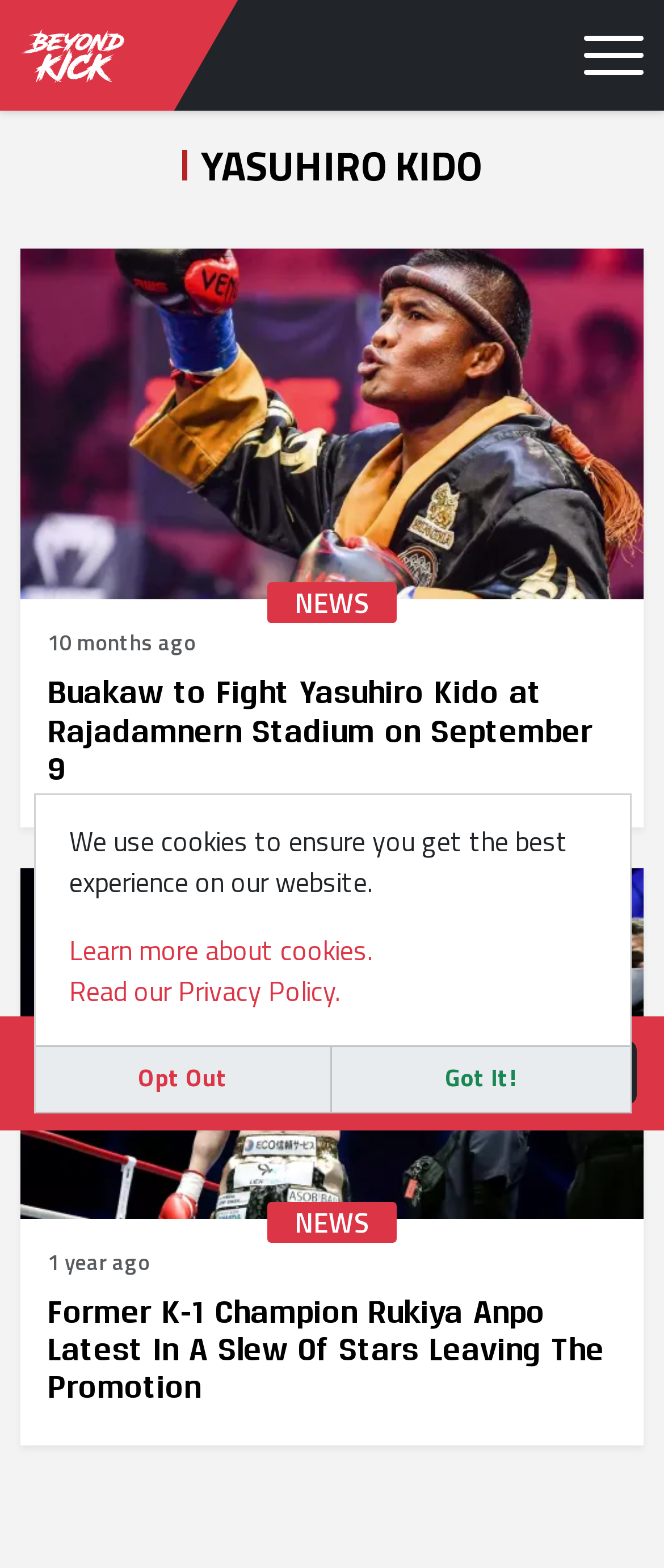What is the name of the person mentioned in the first article?
Look at the image and answer the question using a single word or phrase.

Yasuhiro Kido